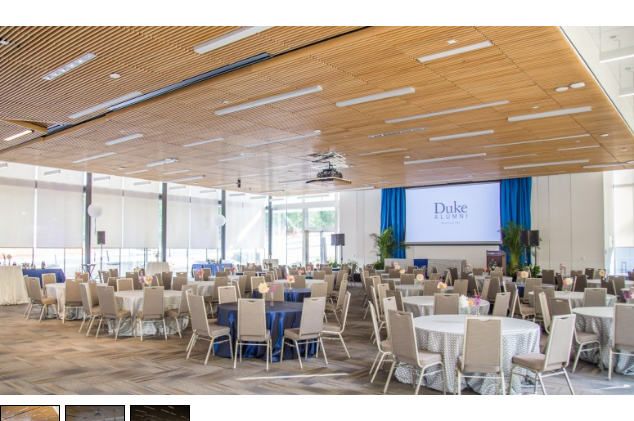Answer the following inquiry with a single word or phrase:
What is displayed on the screen?

Duke ALUMNI